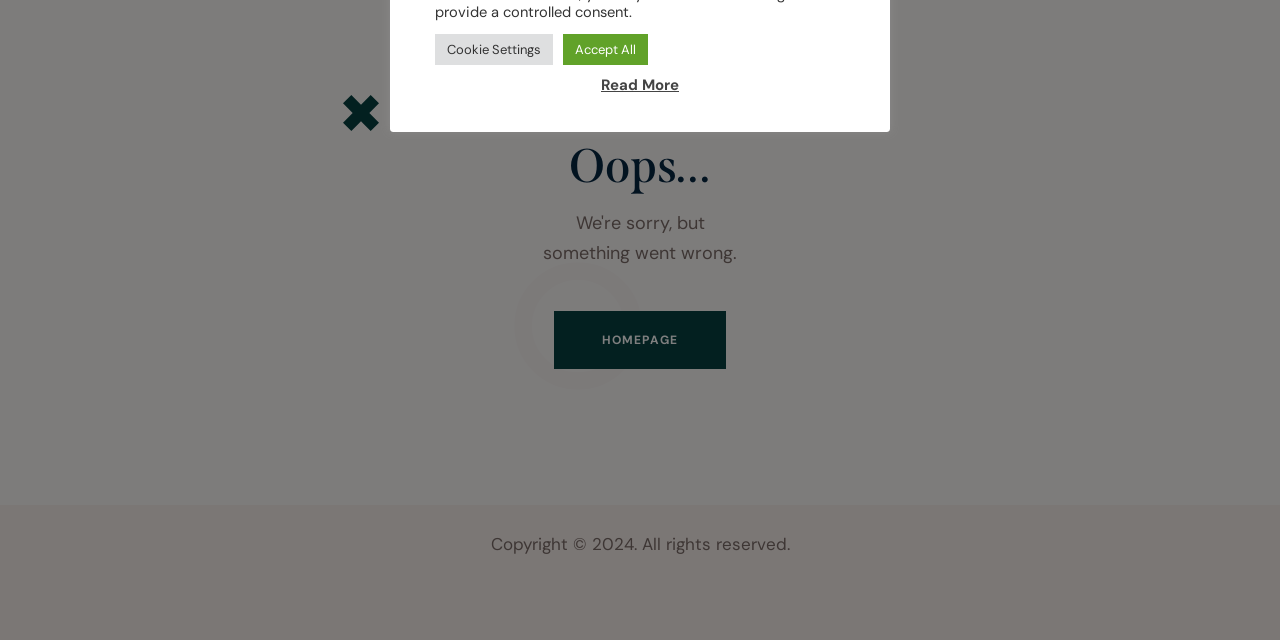Determine the bounding box of the UI element mentioned here: "aria-label="LinkedIn" title="LinkedIn"". The coordinates must be in the format [left, top, right, bottom] with values ranging from 0 to 1.

None